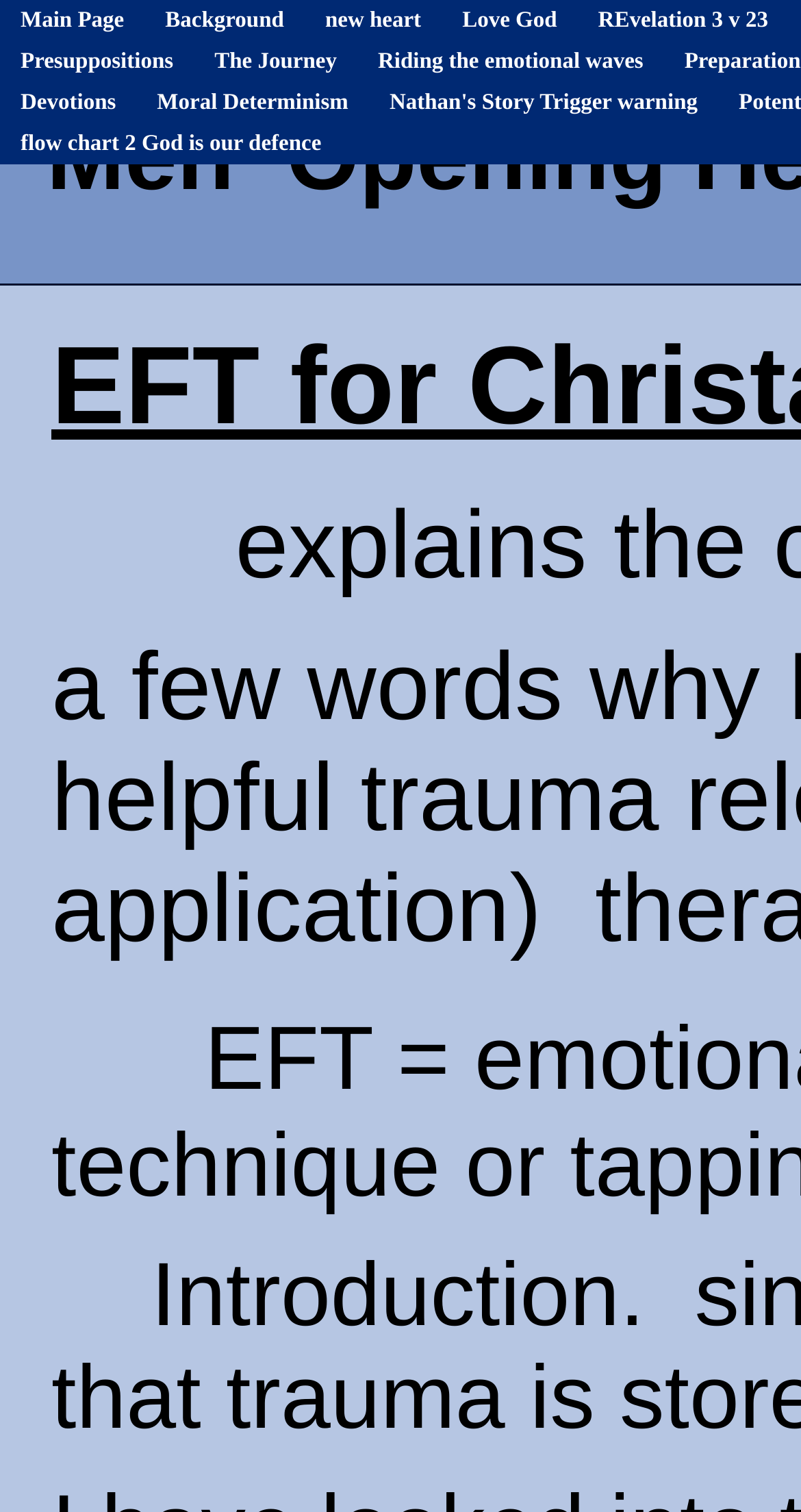What is the last link in the second row?
Answer the question using a single word or phrase, according to the image.

Riding the emotional waves